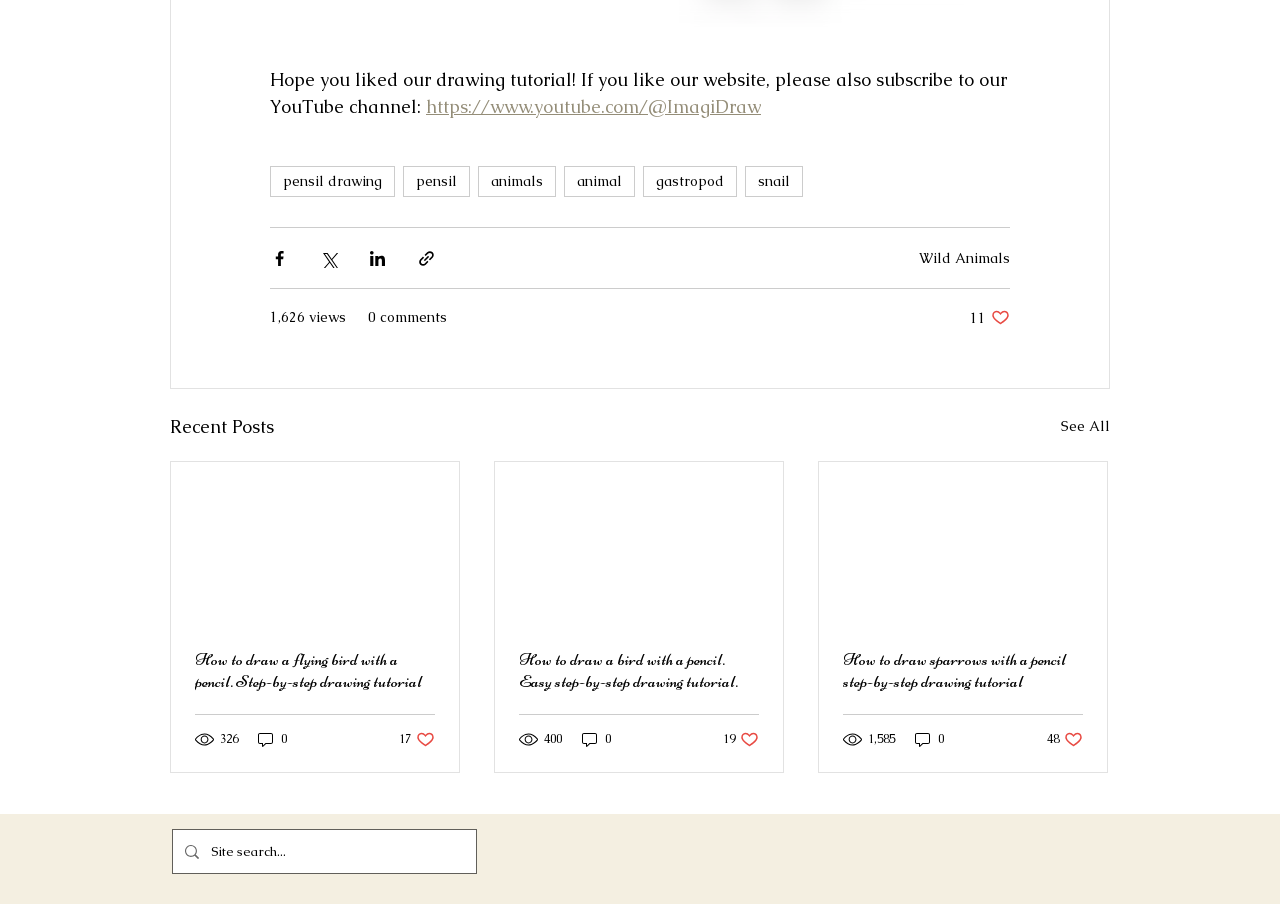For the following element description, predict the bounding box coordinates in the format (top-left x, top-left y, bottom-right x, bottom-right y). All values should be floating point numbers between 0 and 1. Description: 326

[0.152, 0.807, 0.188, 0.828]